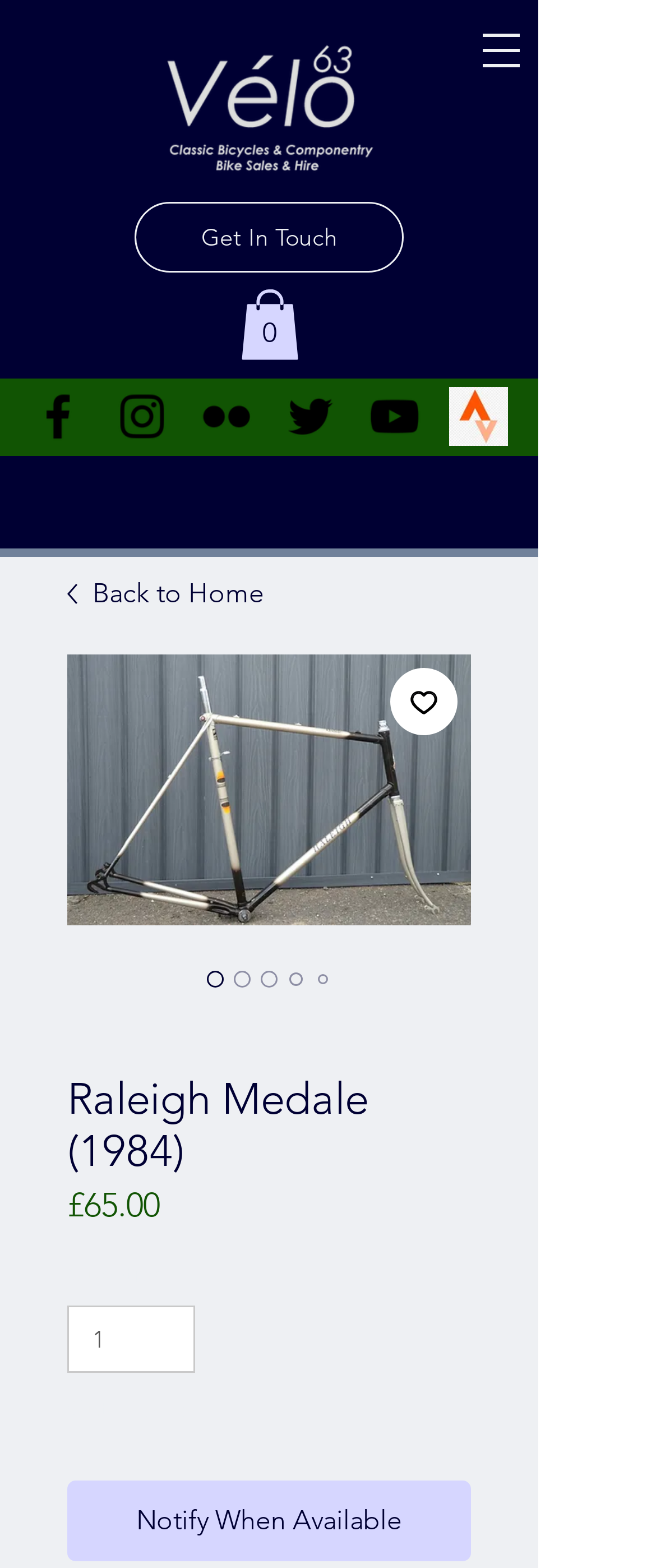Observe the image and answer the following question in detail: What is the function of the 'Add to Wishlist' button?

I inferred the function of the 'Add to Wishlist' button by understanding its label and its location near the 'Price' and 'Quantity' labels, suggesting that it is related to adding the bike frame to a wishlist.